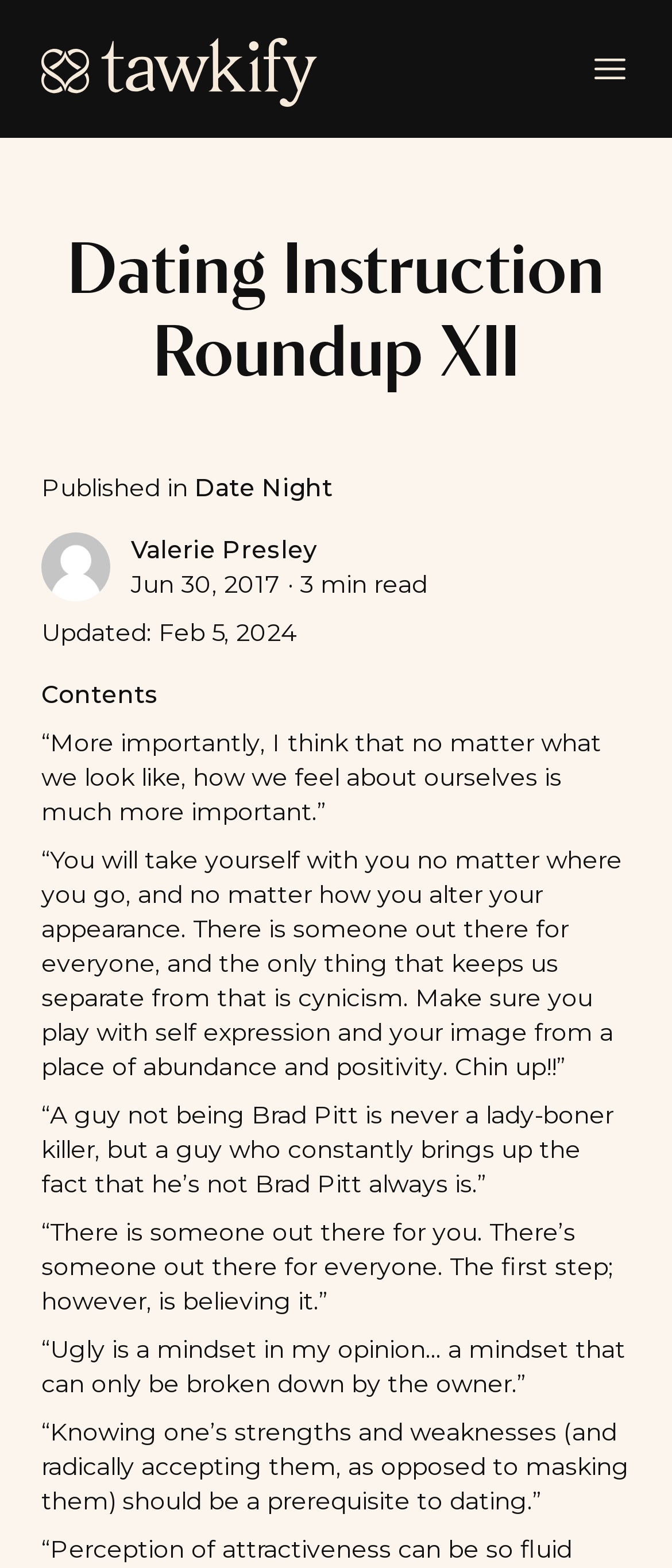Specify the bounding box coordinates for the region that must be clicked to perform the given instruction: "View the Date Night category".

[0.29, 0.301, 0.495, 0.32]